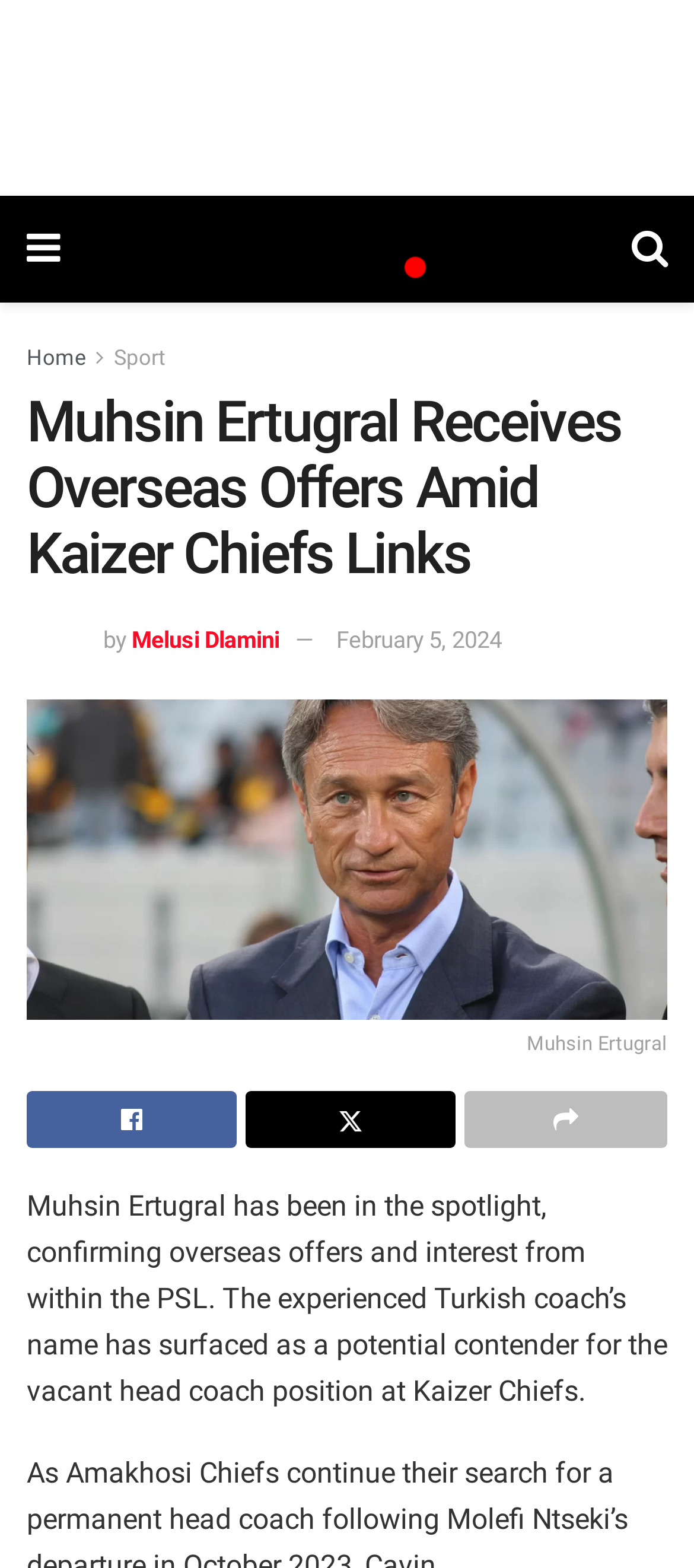Bounding box coordinates must be specified in the format (top-left x, top-left y, bottom-right x, bottom-right y). All values should be floating point numbers between 0 and 1. What are the bounding box coordinates of the UI element described as: February 5, 2024

[0.485, 0.399, 0.723, 0.416]